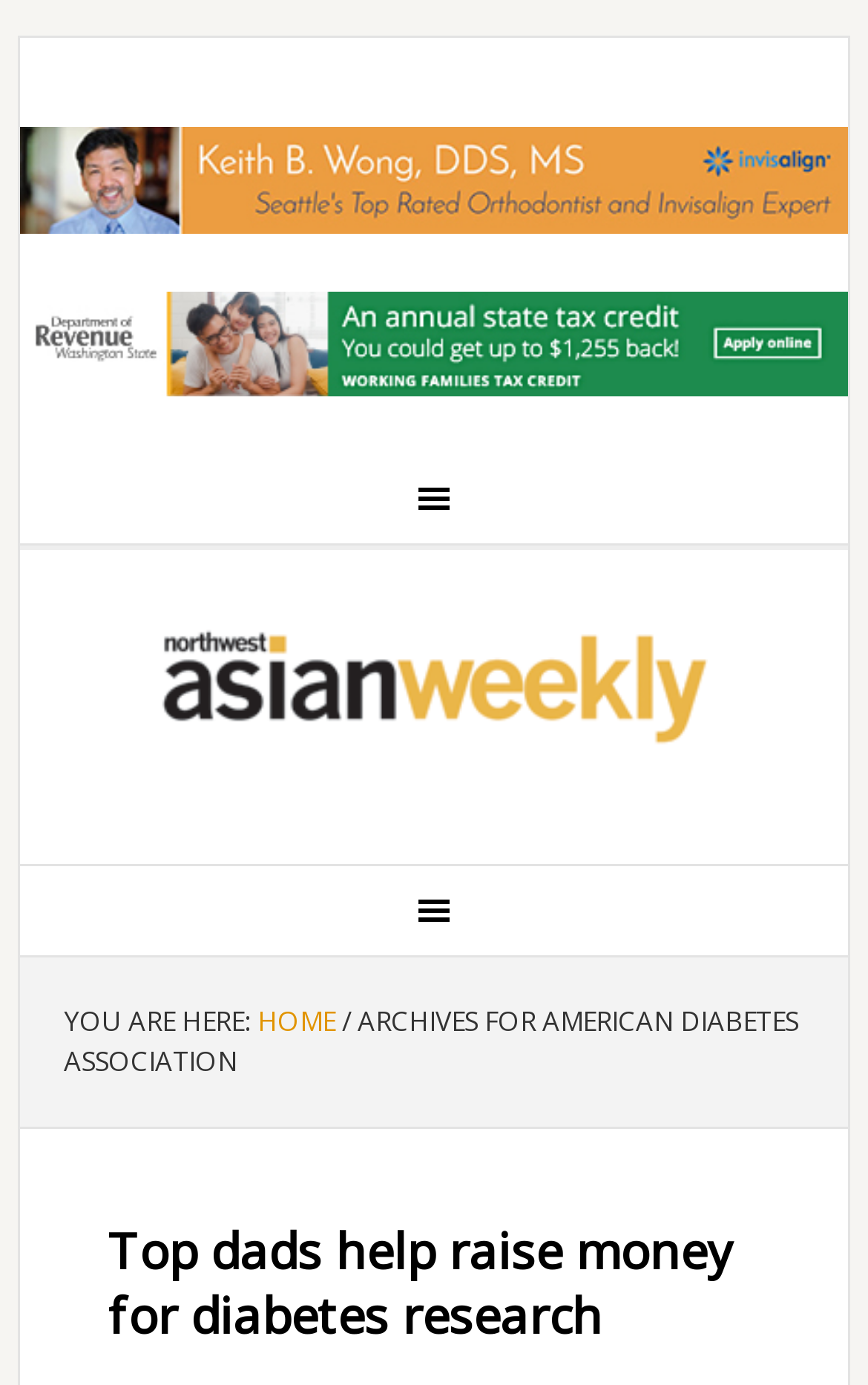Answer the following in one word or a short phrase: 
What type of content is archived on this webpage?

American Diabetes Association